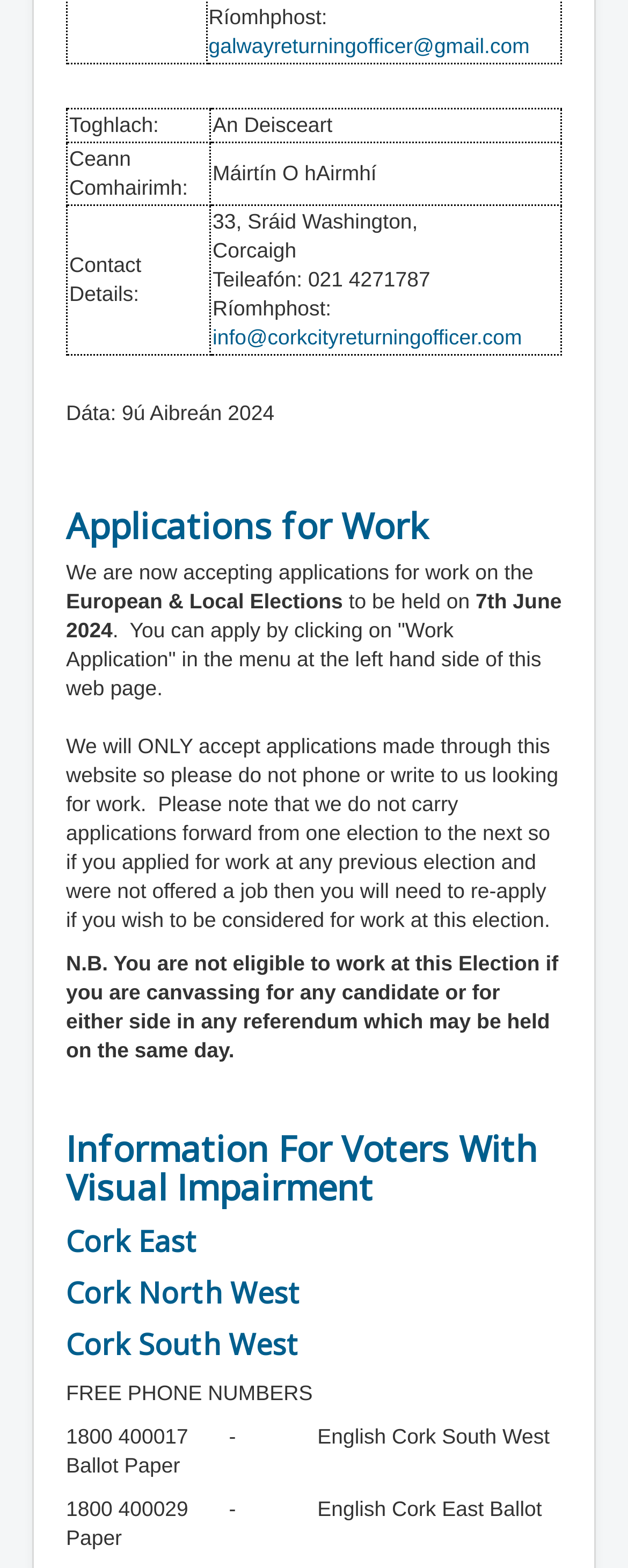What is the address of the returning officer?
Using the image as a reference, answer with just one word or a short phrase.

33, Sráid Washington, Corcaigh